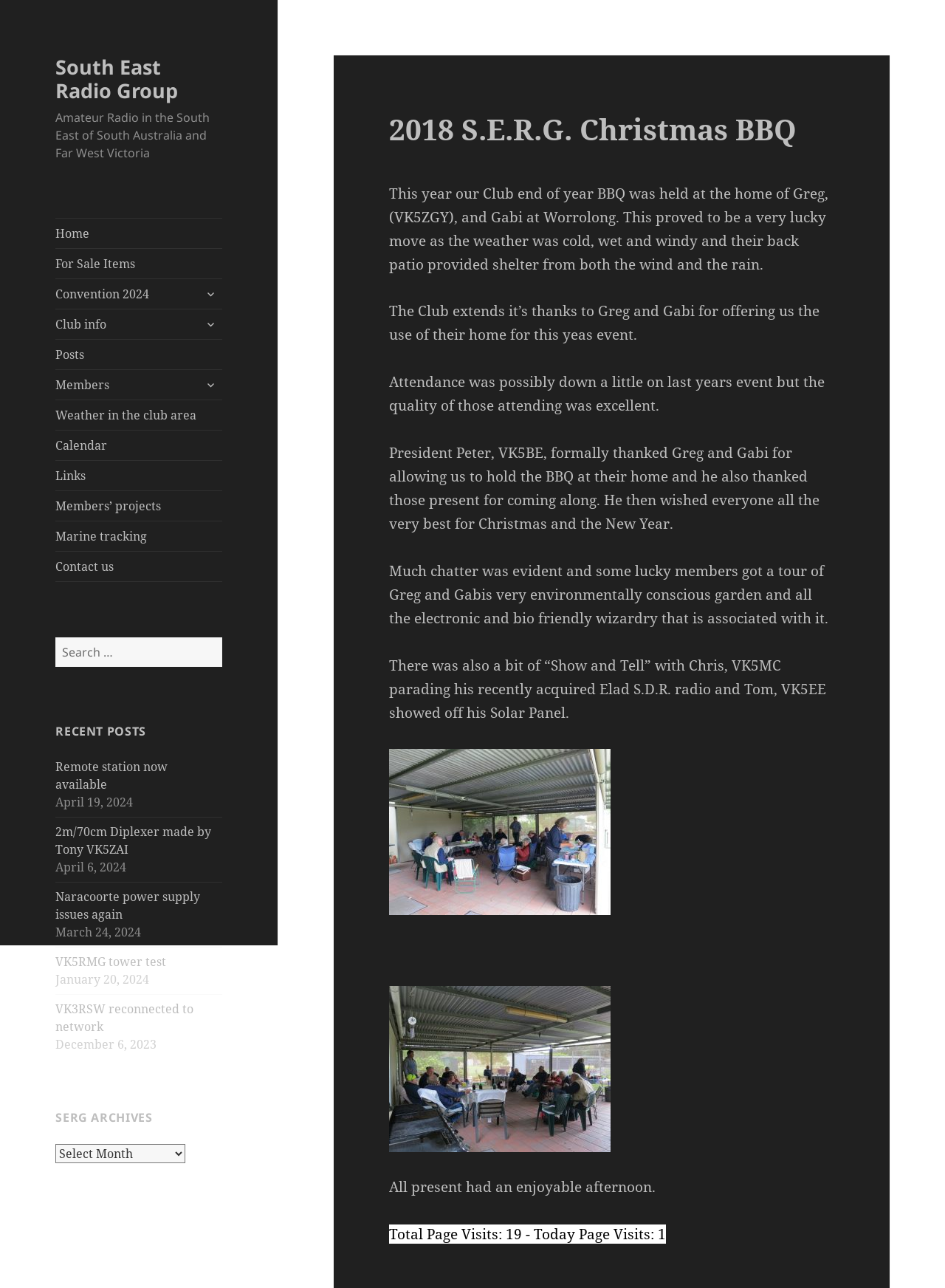Please determine the bounding box of the UI element that matches this description: Club info. The coordinates should be given as (top-left x, top-left y, bottom-right x, bottom-right y), with all values between 0 and 1.

[0.059, 0.24, 0.235, 0.263]